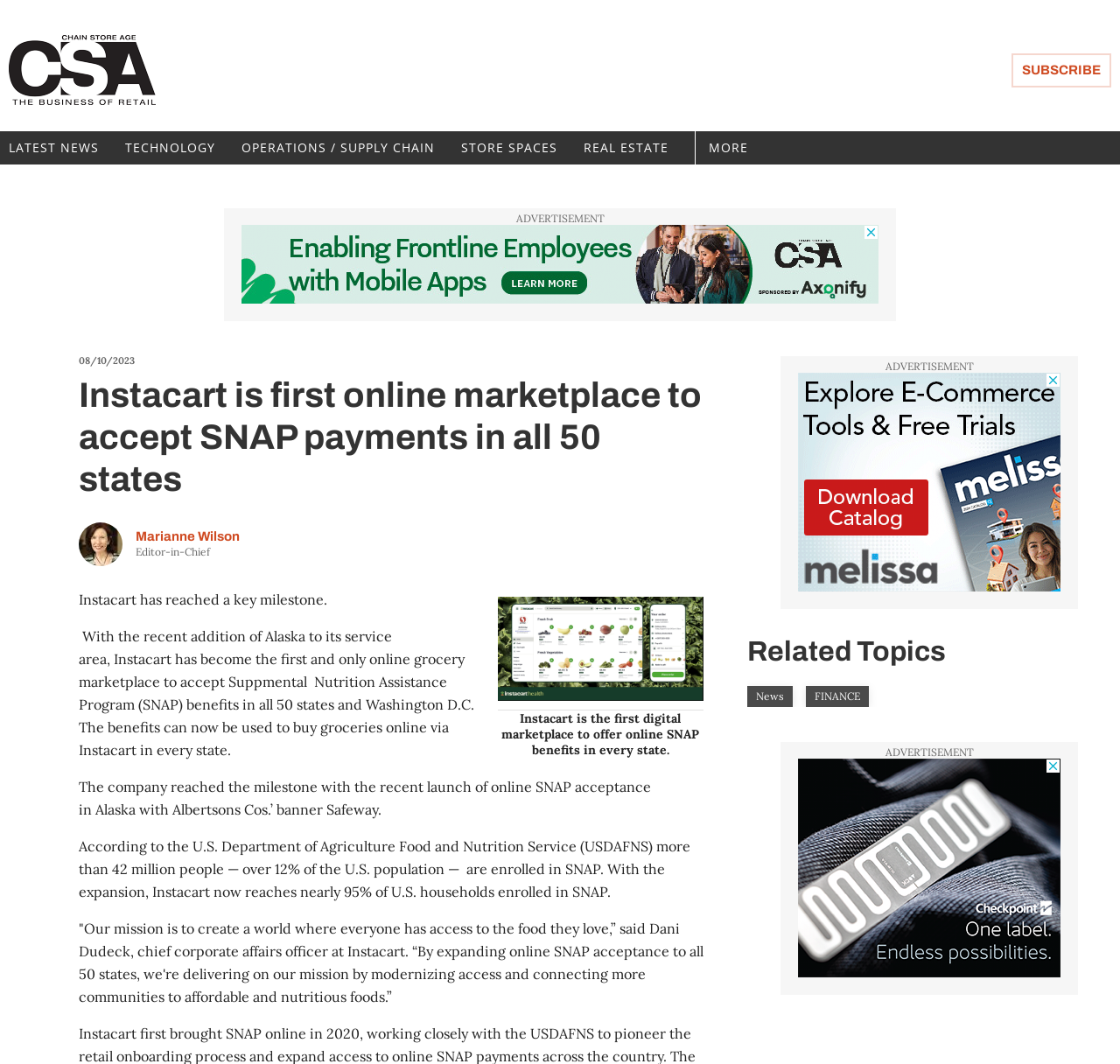Identify the bounding box coordinates for the region of the element that should be clicked to carry out the instruction: "Click the 'SHARE' button on Facebook". The bounding box coordinates should be four float numbers between 0 and 1, i.e., [left, top, right, bottom].

[0.016, 0.335, 0.051, 0.372]